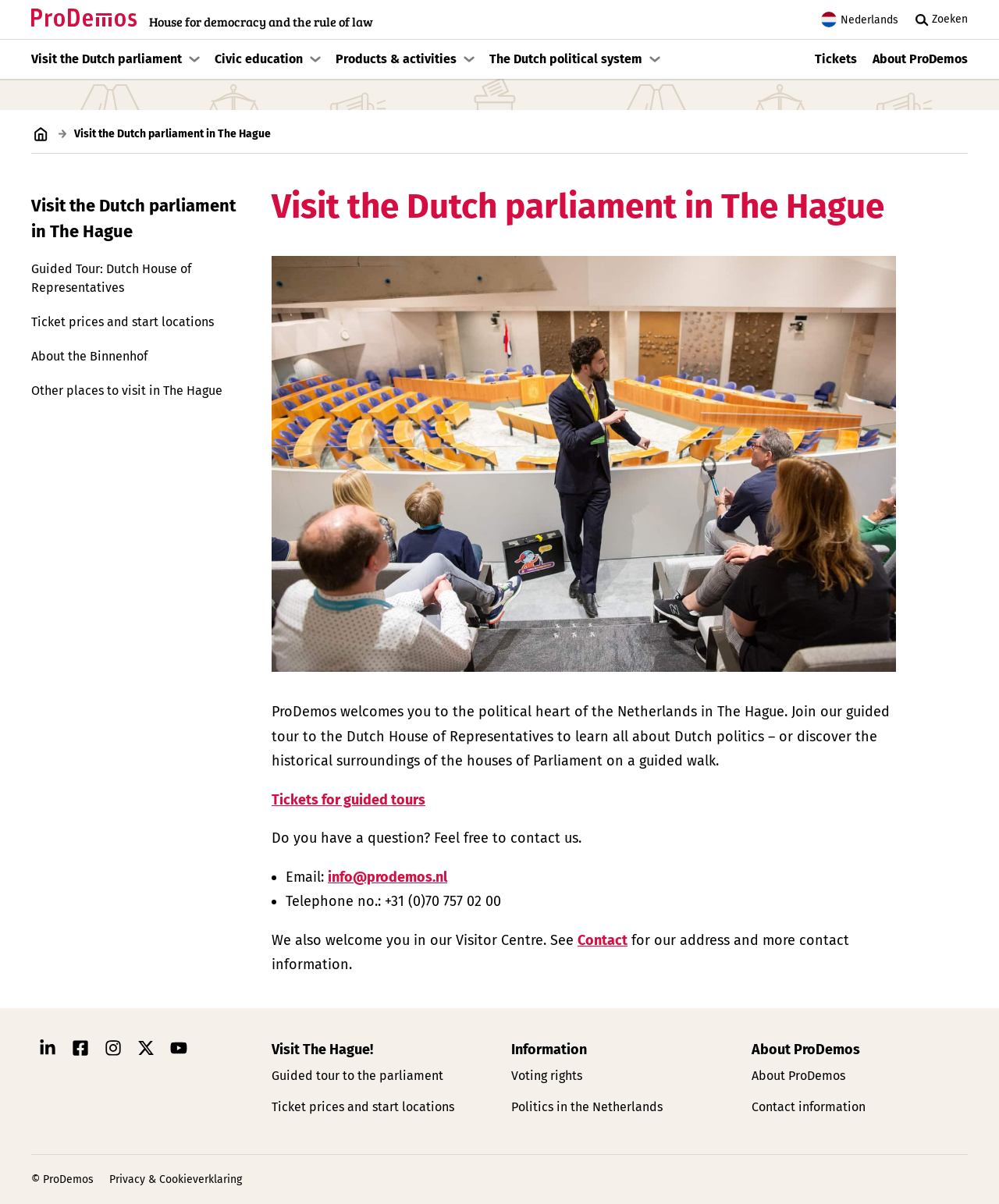Extract the bounding box coordinates of the UI element described by: "Ticket prices and start locations". The coordinates should include four float numbers ranging from 0 to 1, e.g., [left, top, right, bottom].

[0.0, 0.253, 0.248, 0.282]